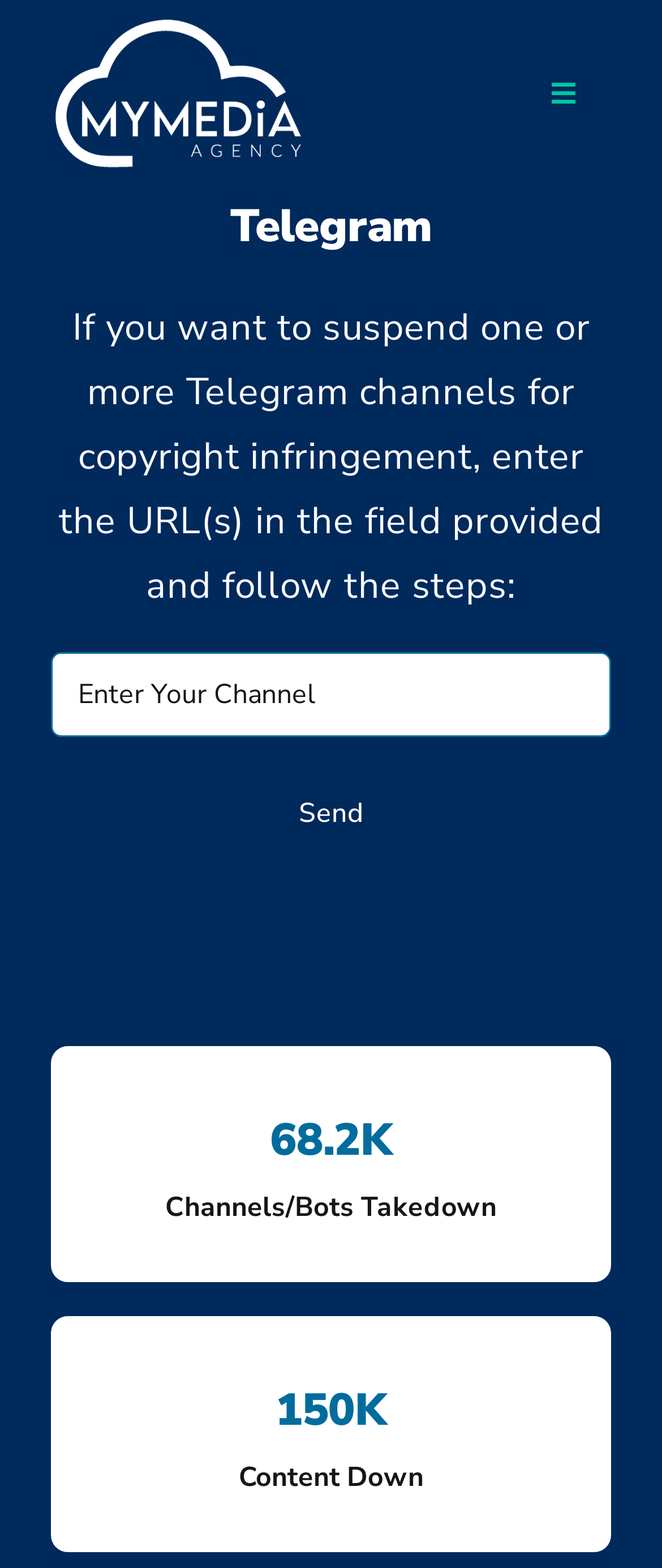Please answer the following question using a single word or phrase: 
How many channels/bots have been taken down?

68.2K